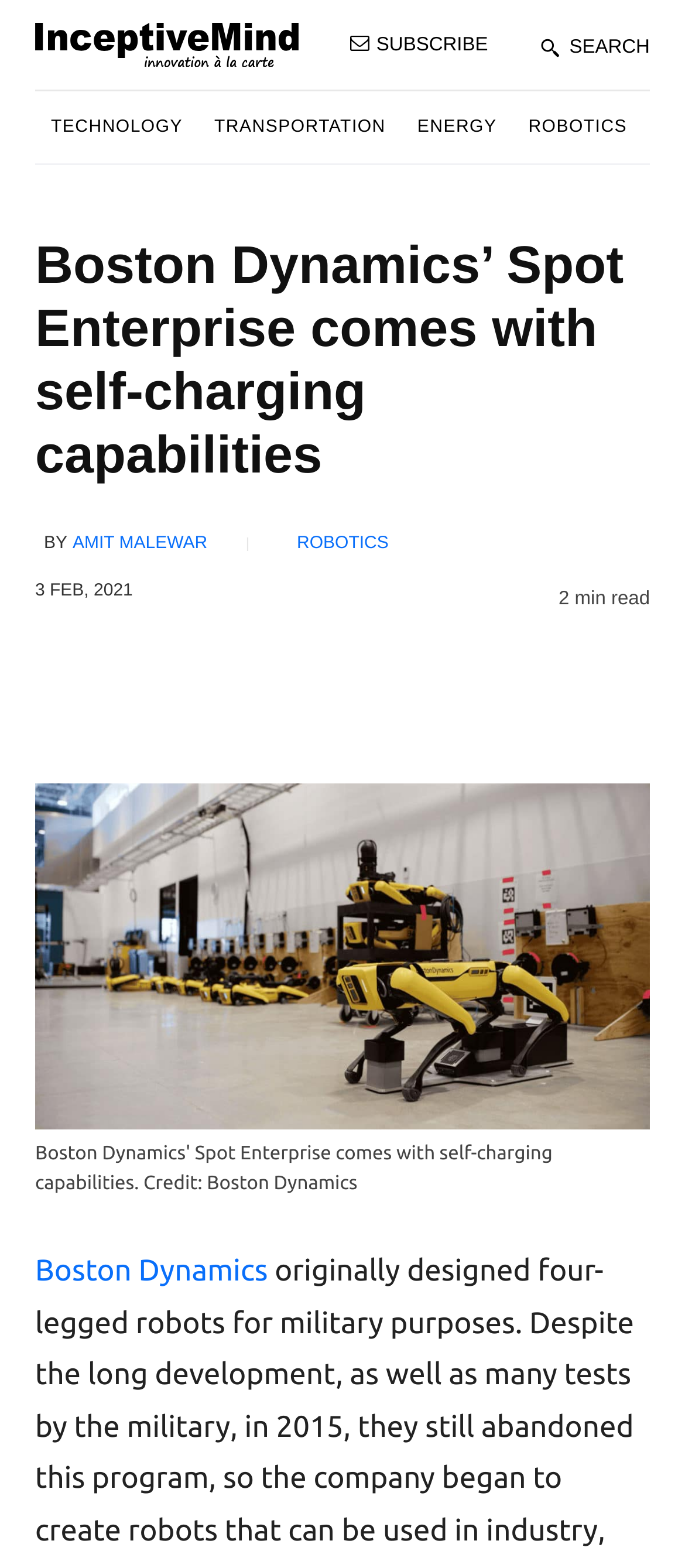Point out the bounding box coordinates of the section to click in order to follow this instruction: "Share the article on social media".

[0.051, 0.413, 0.154, 0.458]